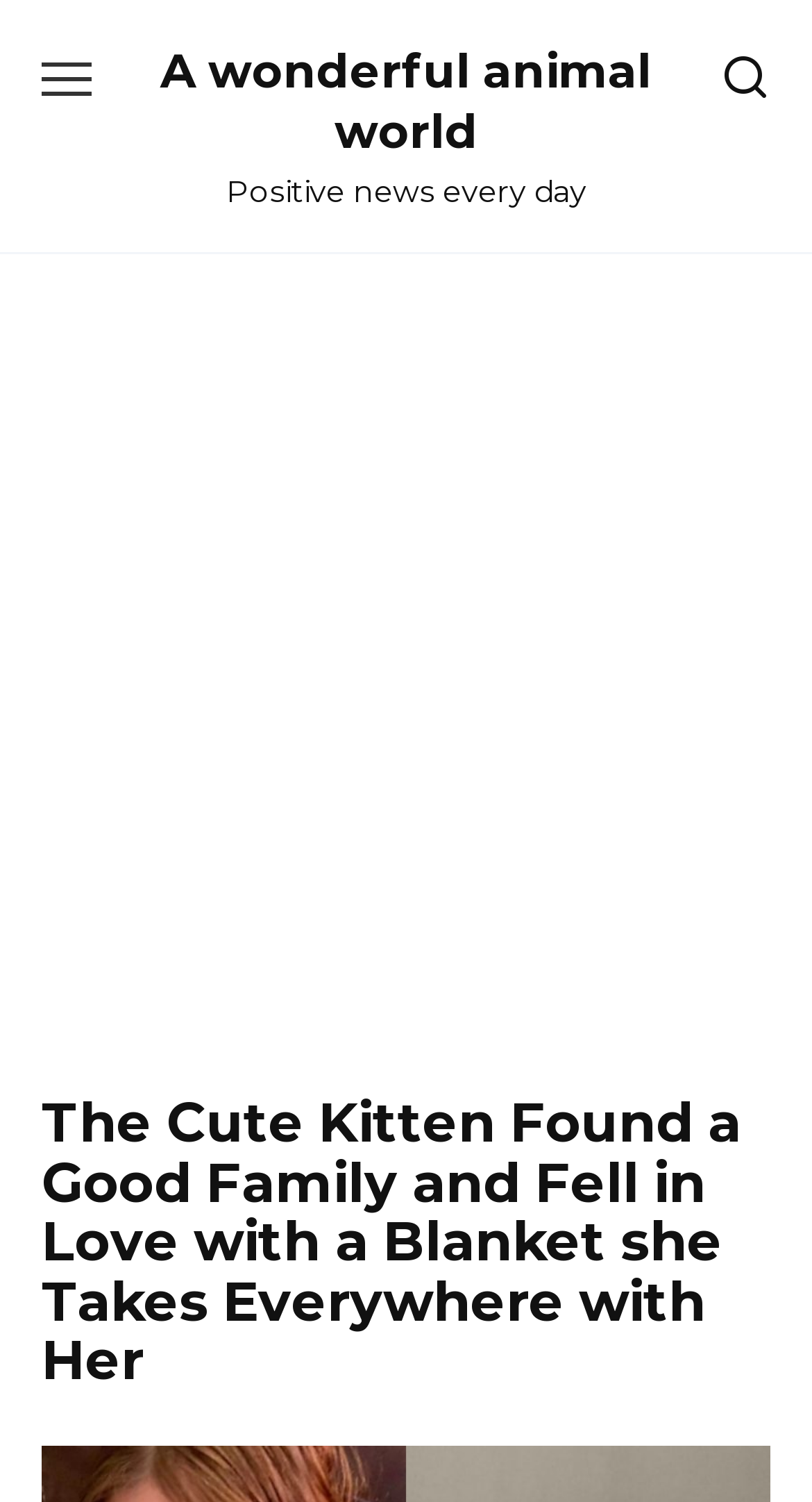Determine the bounding box coordinates for the UI element described. Format the coordinates as (top-left x, top-left y, bottom-right x, bottom-right y) and ensure all values are between 0 and 1. Element description: Skip to content

None